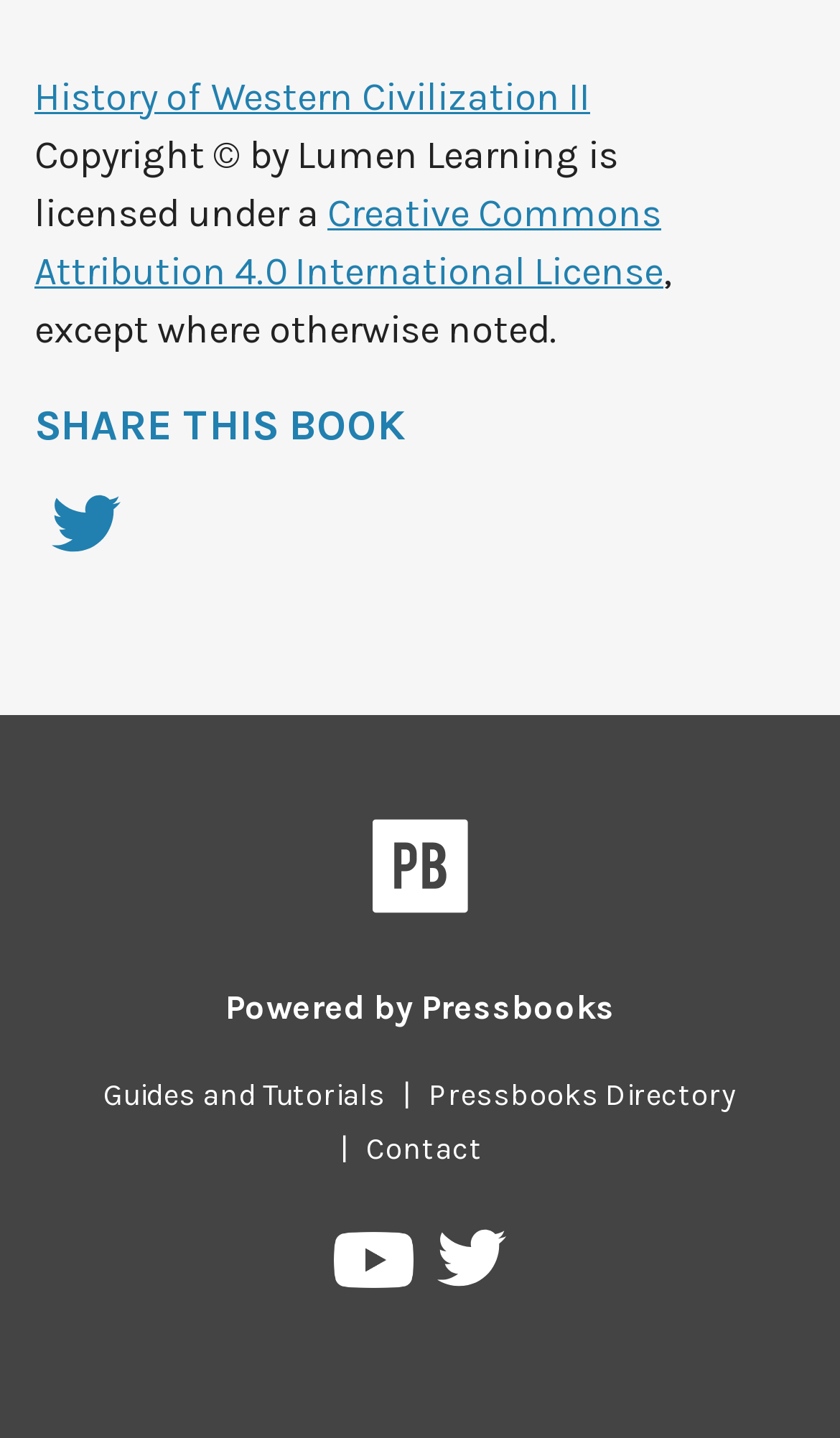Using the element description parent_node: Powered by Pressbooks title="Pressbooks", predict the bounding box coordinates for the UI element. Provide the coordinates in (top-left x, top-left y, bottom-right x, bottom-right y) format with values ranging from 0 to 1.

[0.442, 0.569, 0.558, 0.647]